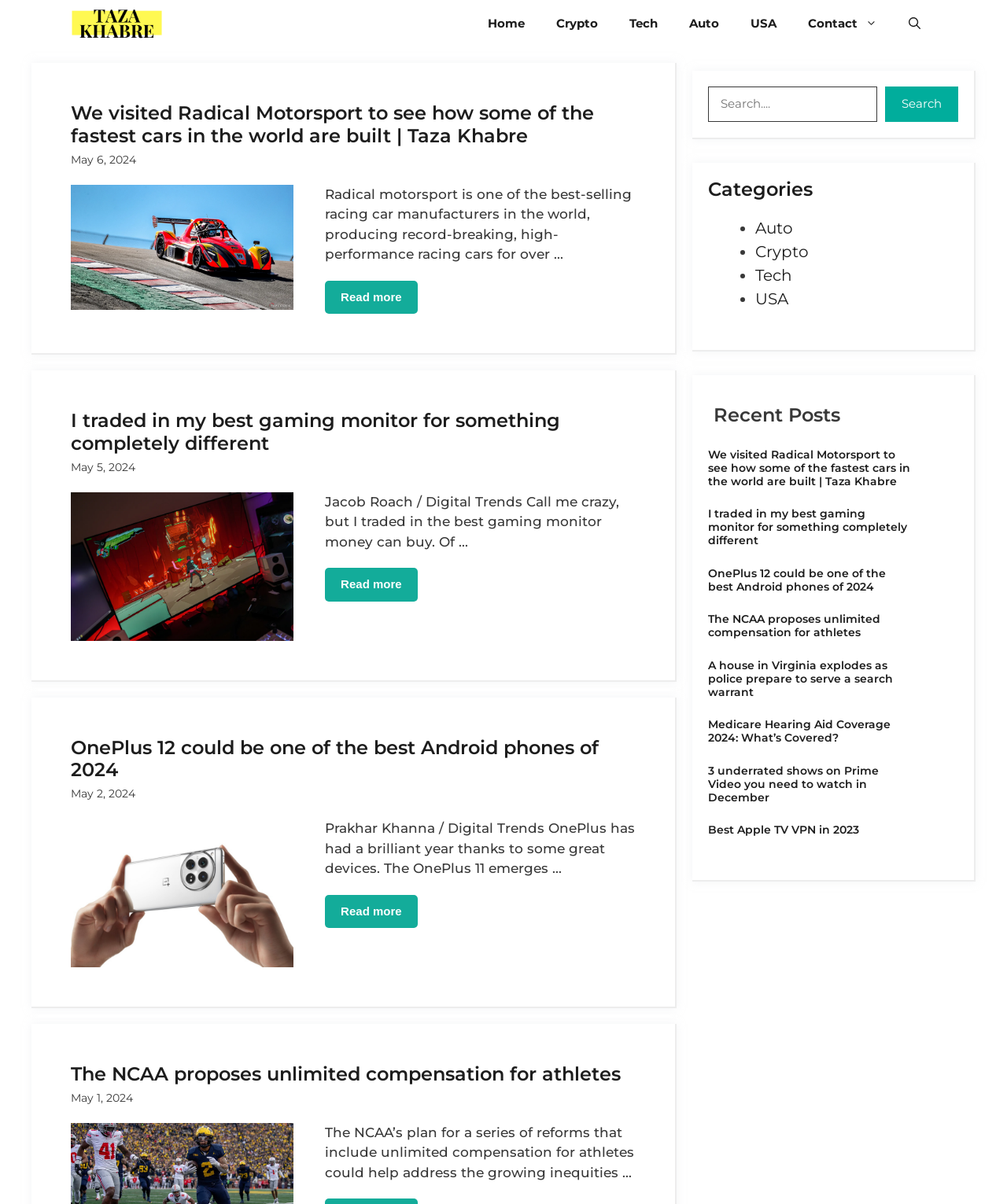How many categories are listed?
Provide a detailed answer to the question using information from the image.

The categories are listed under the 'Categories' heading, and there are four links: 'Auto', 'Crypto', 'Tech', and 'USA'.